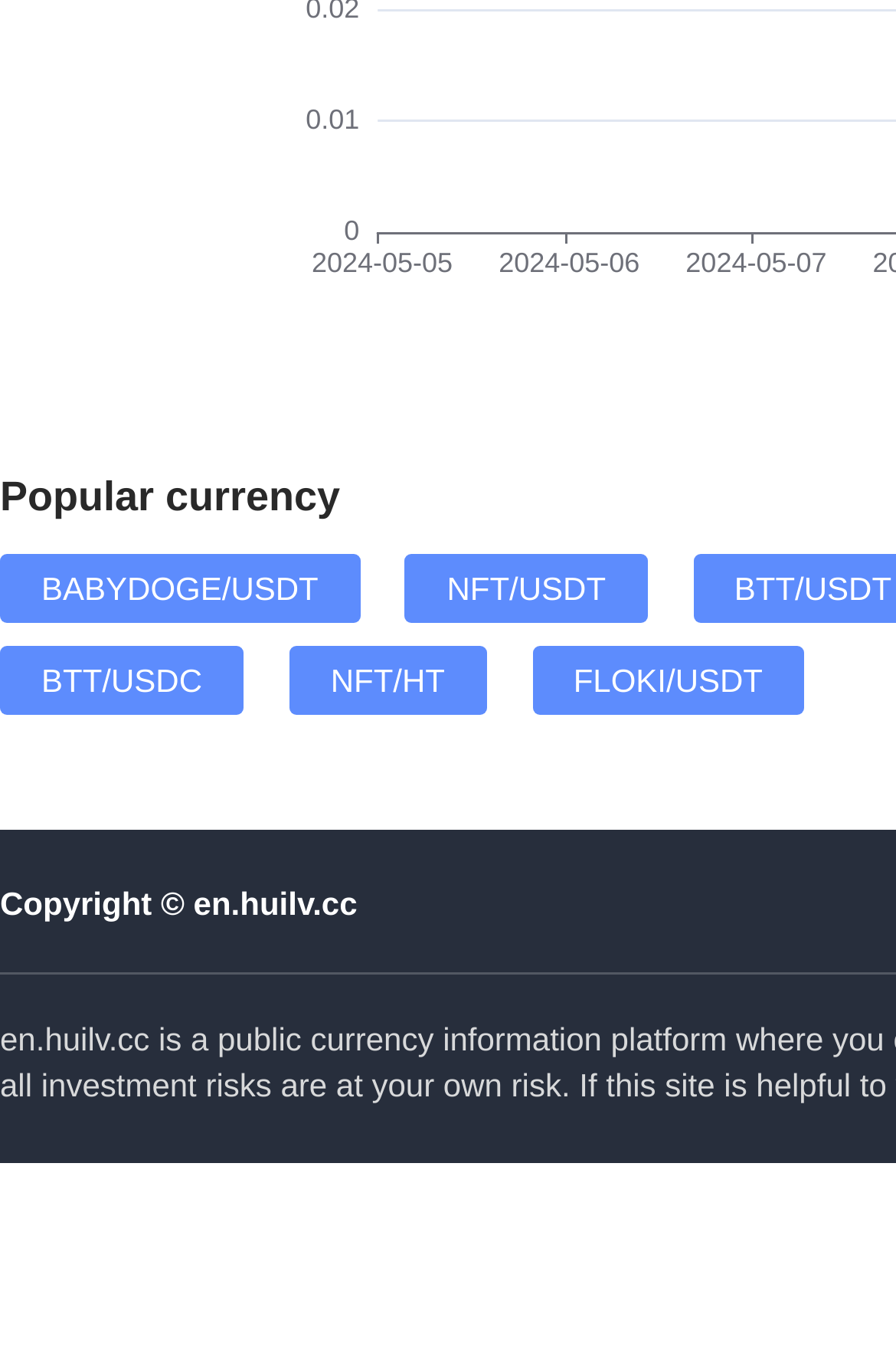Please determine the bounding box coordinates for the UI element described as: "NFT/USDT".

[0.453, 0.41, 0.722, 0.461]